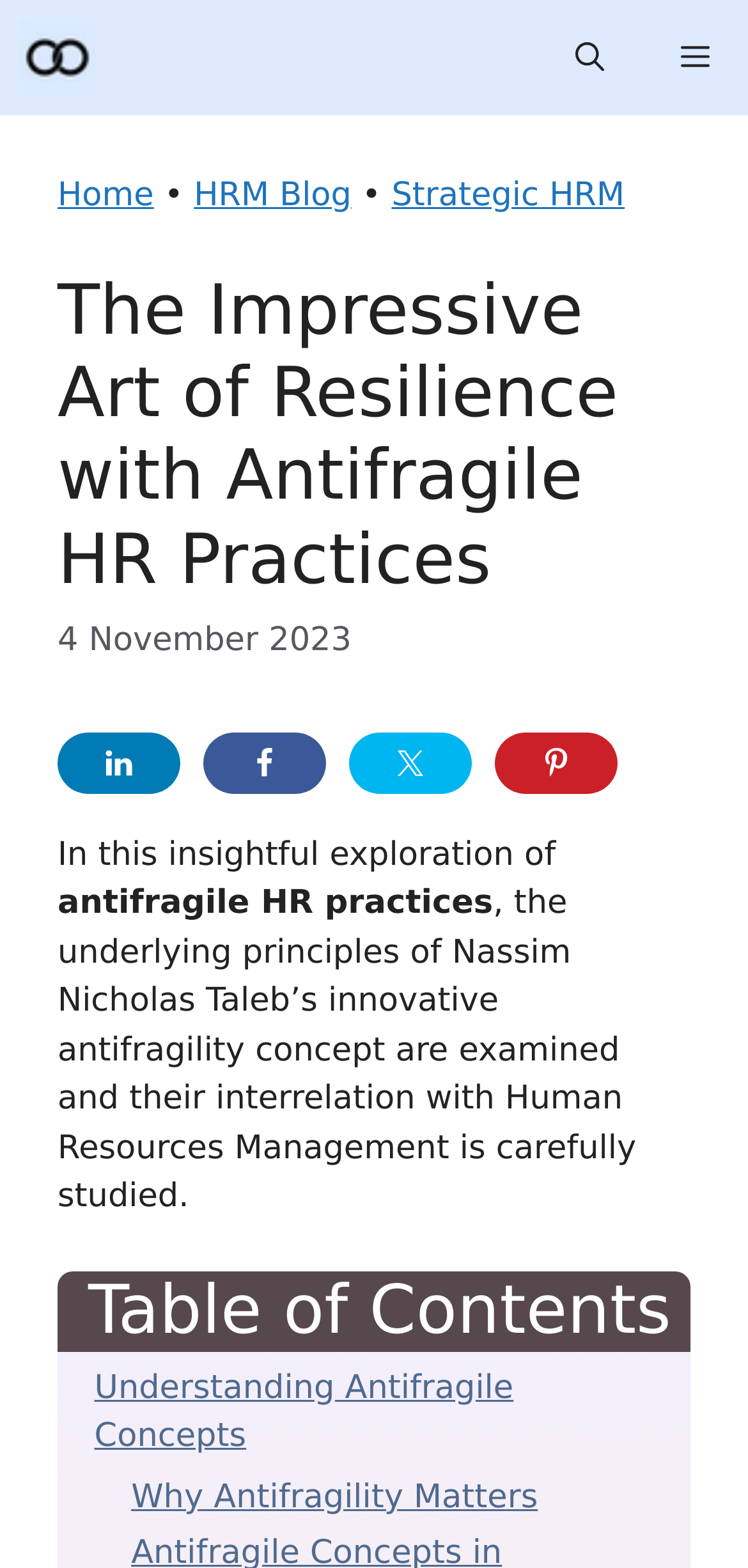Respond to the following query with just one word or a short phrase: 
How many social media platforms can you share the article on?

4